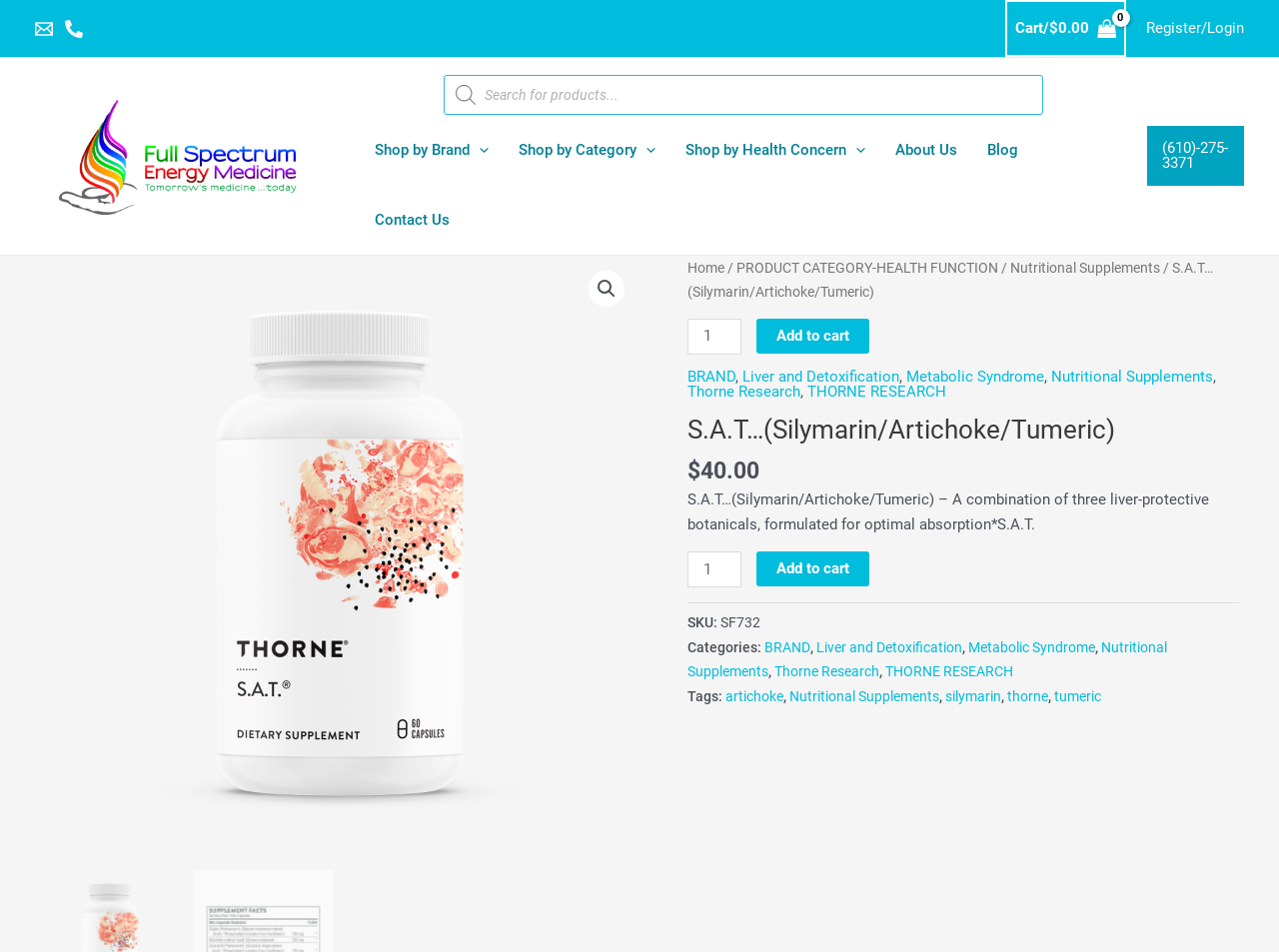Identify the bounding box coordinates for the element that needs to be clicked to fulfill this instruction: "Learn more about Thorne Research". Provide the coordinates in the format of four float numbers between 0 and 1: [left, top, right, bottom].

[0.538, 0.401, 0.626, 0.42]